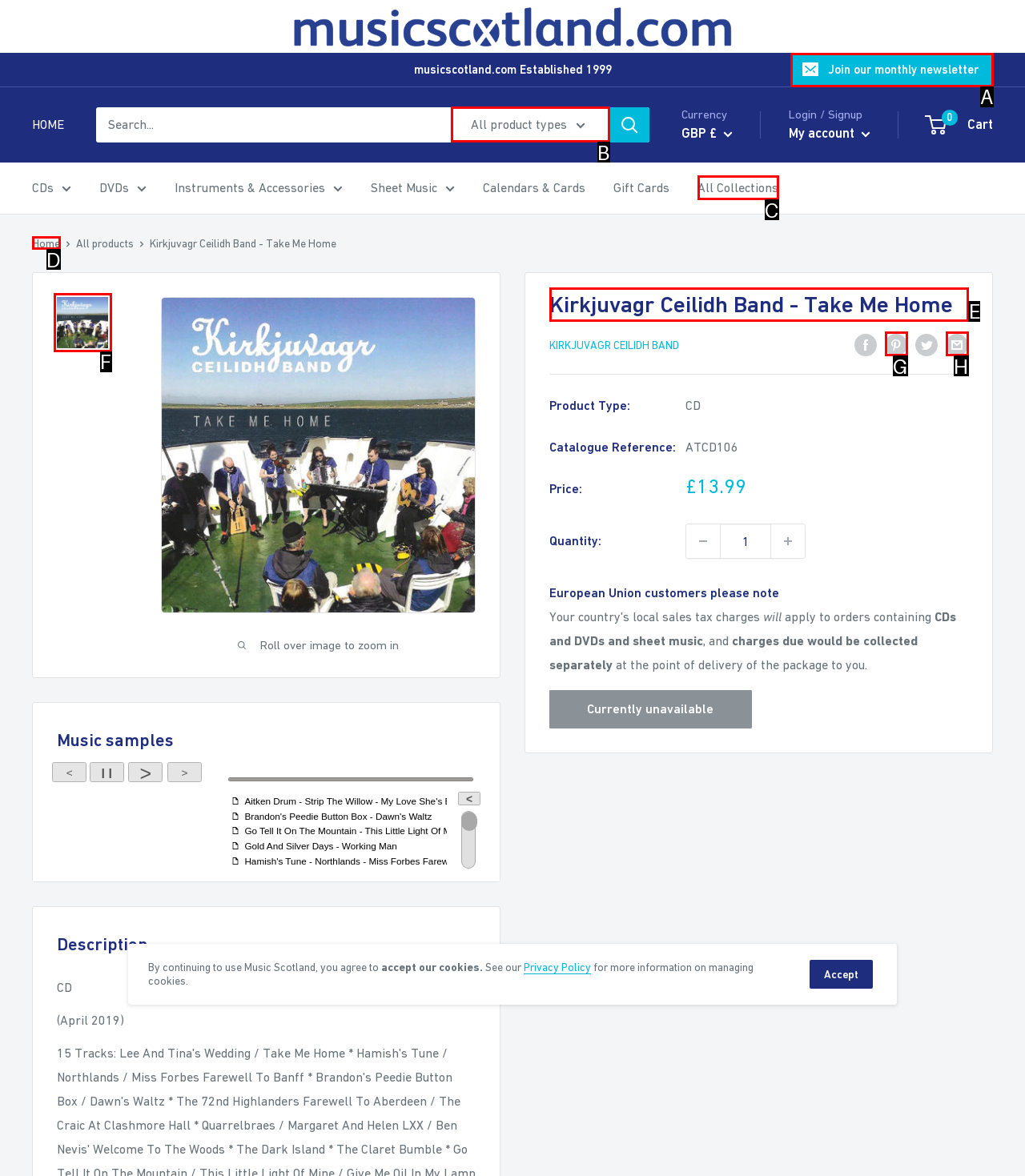Identify the letter of the UI element needed to carry out the task: View the product details
Reply with the letter of the chosen option.

E